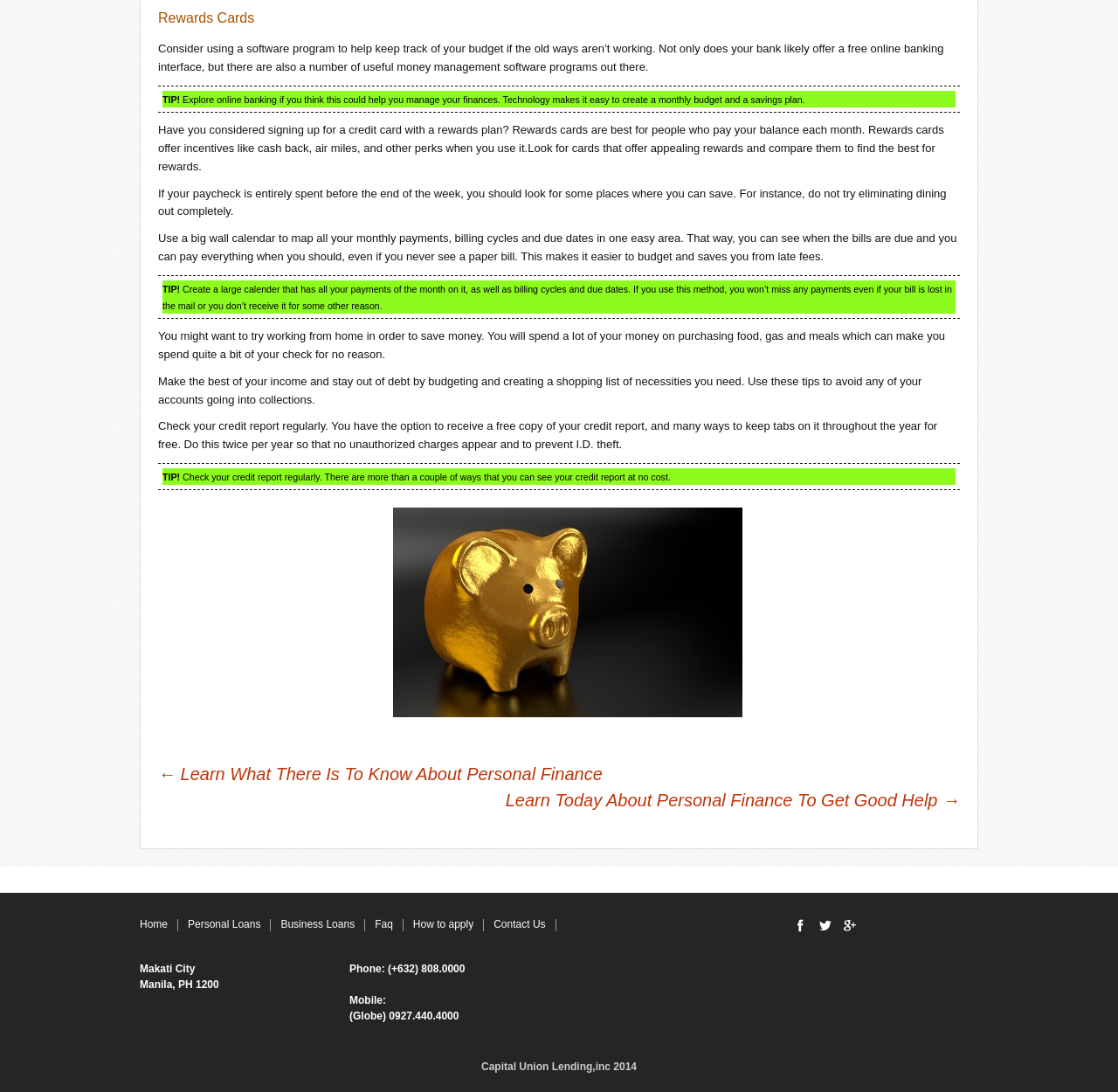Determine the bounding box coordinates of the region I should click to achieve the following instruction: "Click the 'Learn Today About Personal Finance To Get Good Help' link". Ensure the bounding box coordinates are four float numbers between 0 and 1, i.e., [left, top, right, bottom].

[0.452, 0.721, 0.859, 0.745]